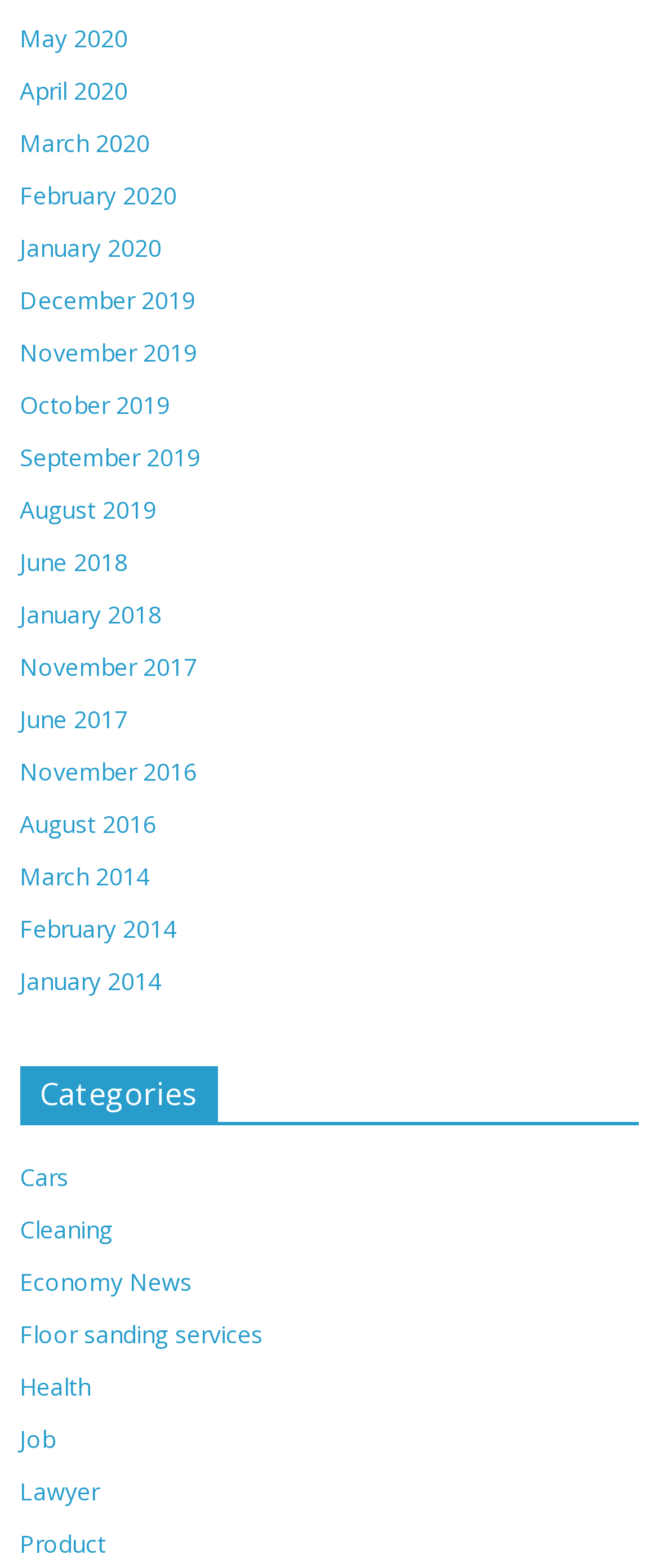Respond to the question below with a single word or phrase:
What is the first category listed?

Cars